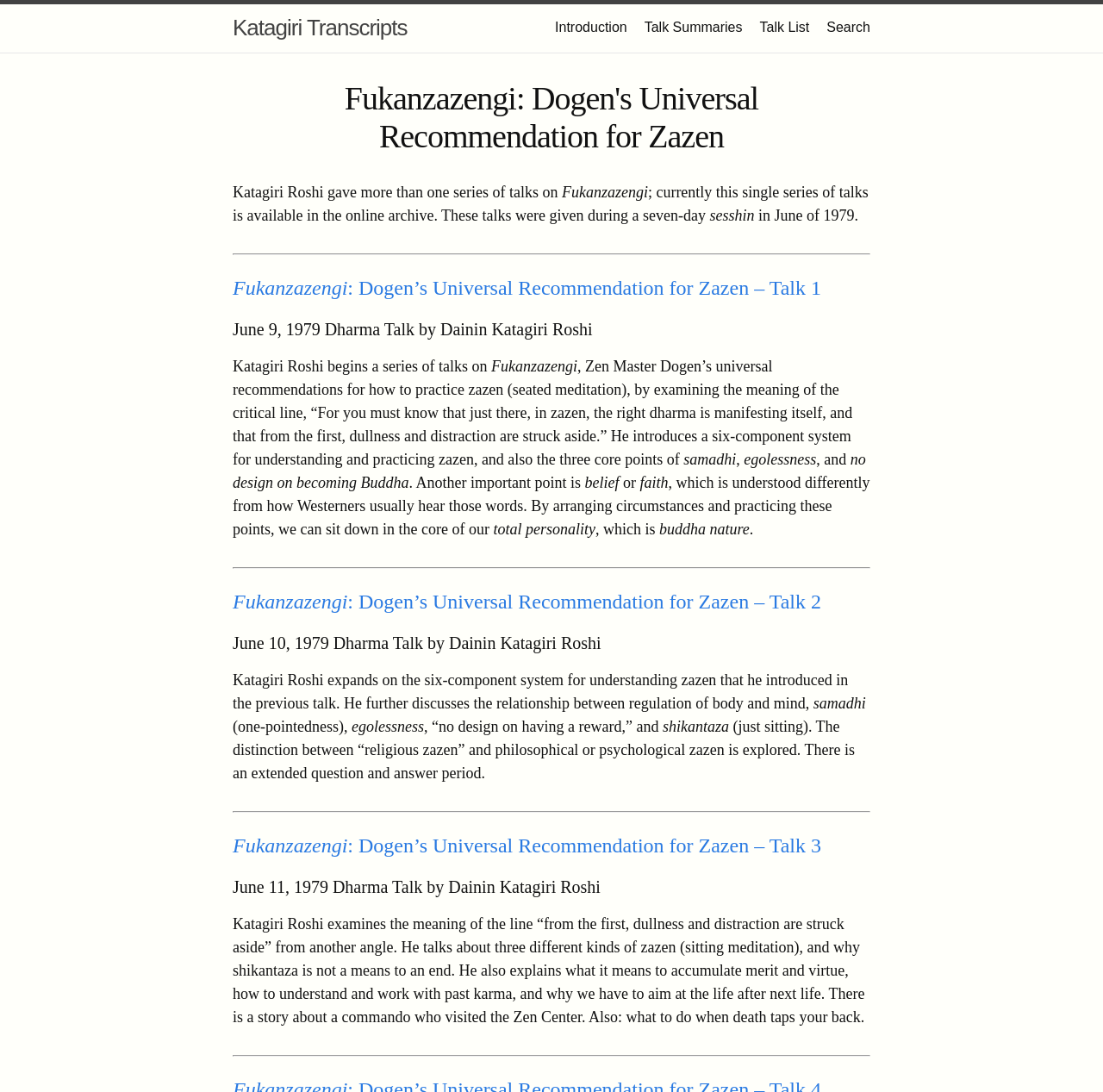Identify the bounding box coordinates of the section that should be clicked to achieve the task described: "Click on the 'Introduction' link".

[0.503, 0.018, 0.569, 0.032]